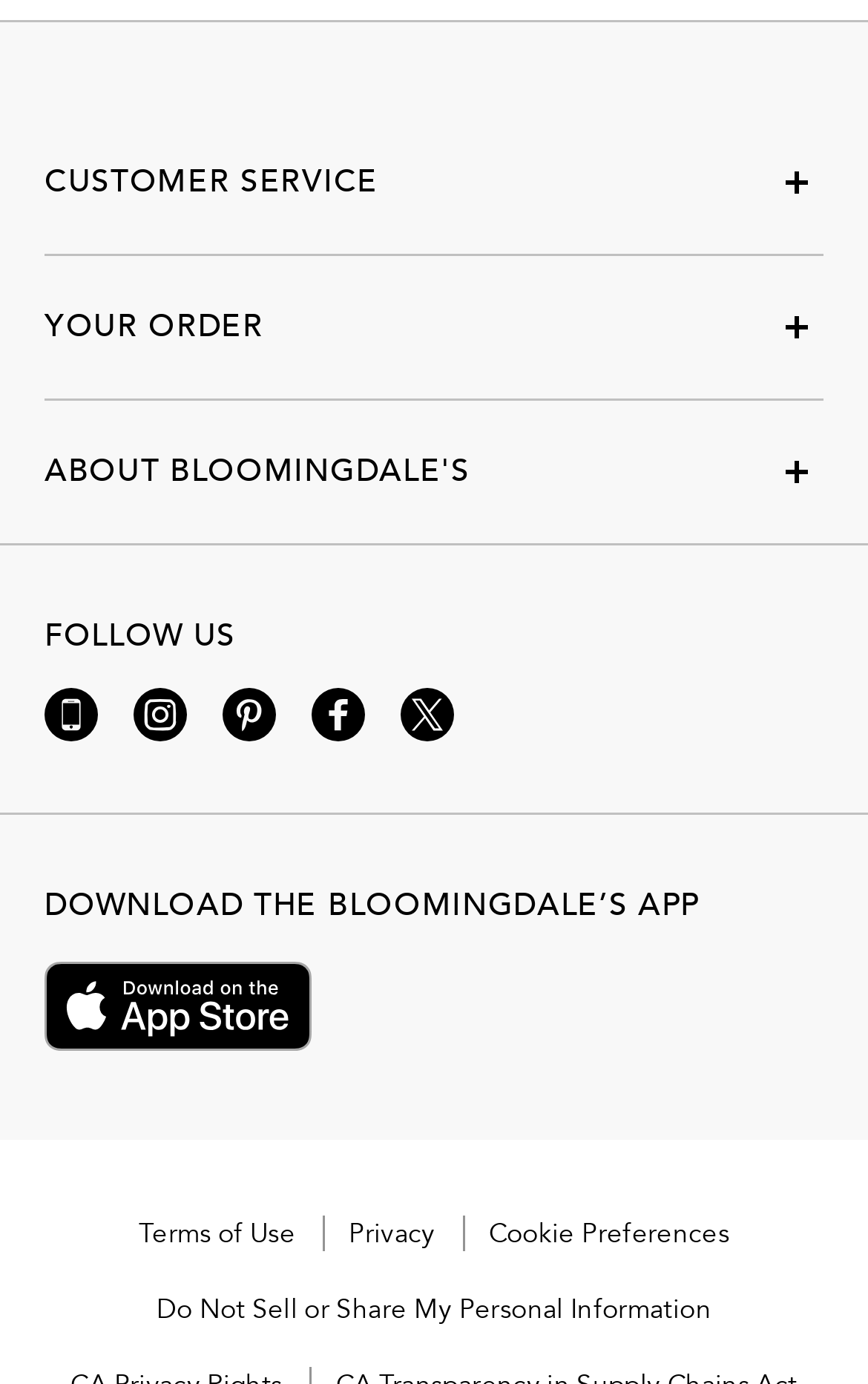Could you locate the bounding box coordinates for the section that should be clicked to accomplish this task: "Download the Bloomingdale’s app".

[0.051, 0.641, 0.949, 0.67]